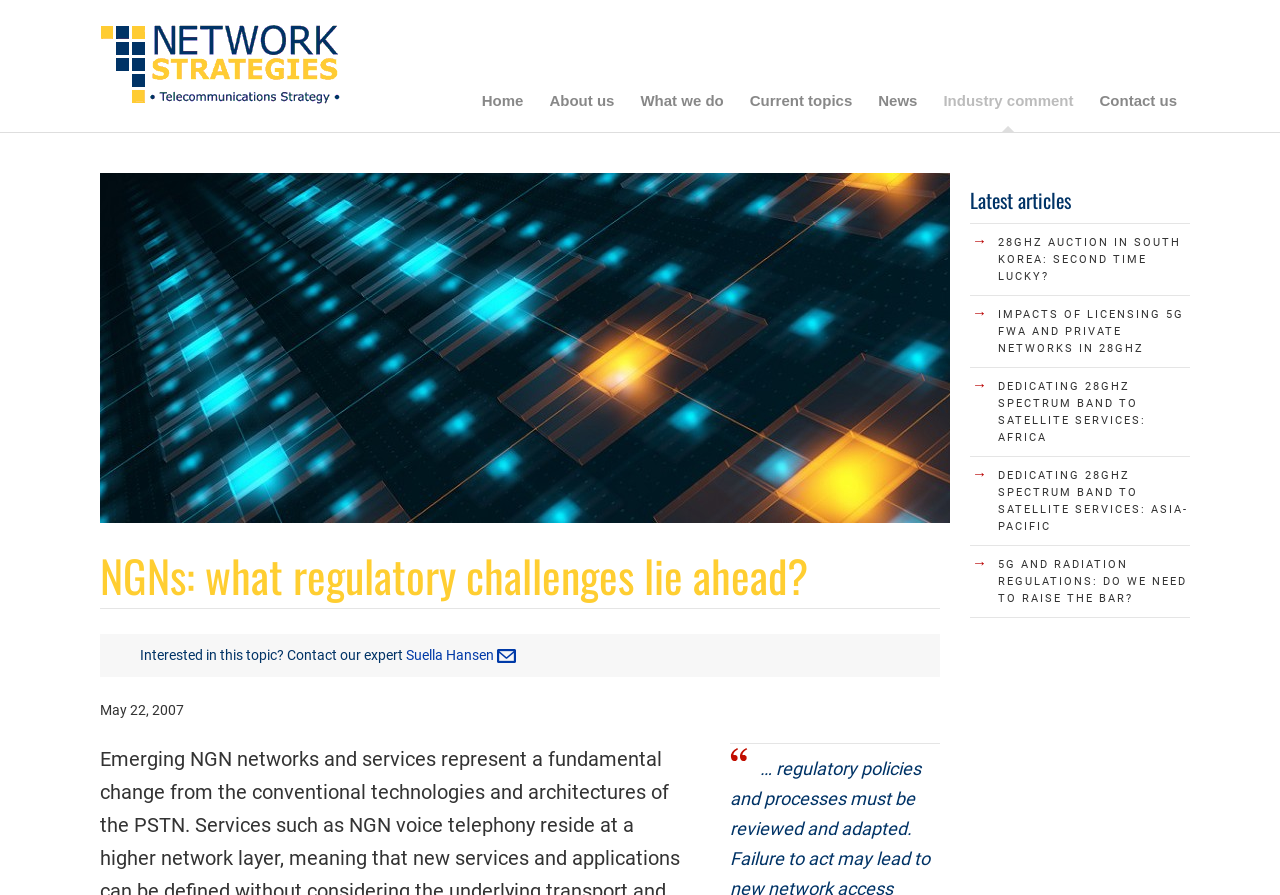Please find the bounding box coordinates of the clickable region needed to complete the following instruction: "View the Industry comment page". The bounding box coordinates must consist of four float numbers between 0 and 1, i.e., [left, top, right, bottom].

[0.731, 0.094, 0.845, 0.132]